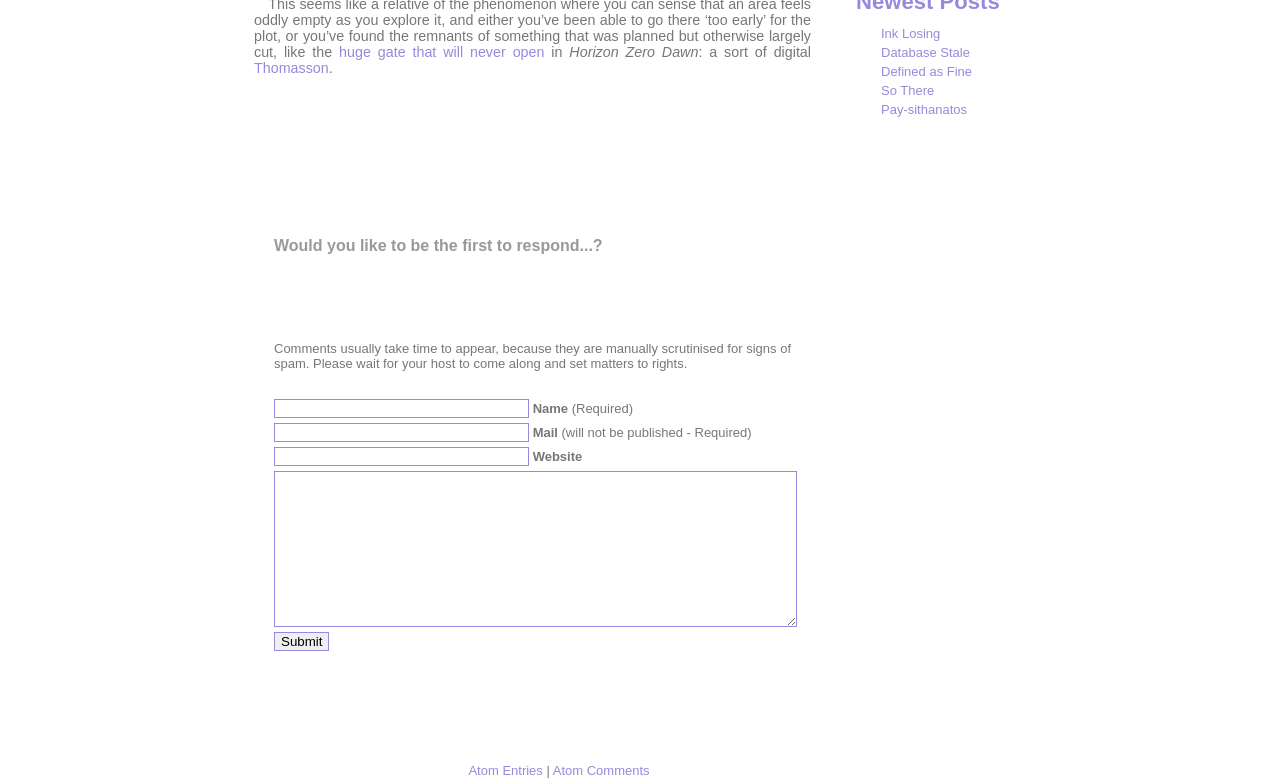Identify the bounding box of the HTML element described here: "Pay-sithanatos". Provide the coordinates as four float numbers between 0 and 1: [left, top, right, bottom].

[0.688, 0.129, 0.755, 0.149]